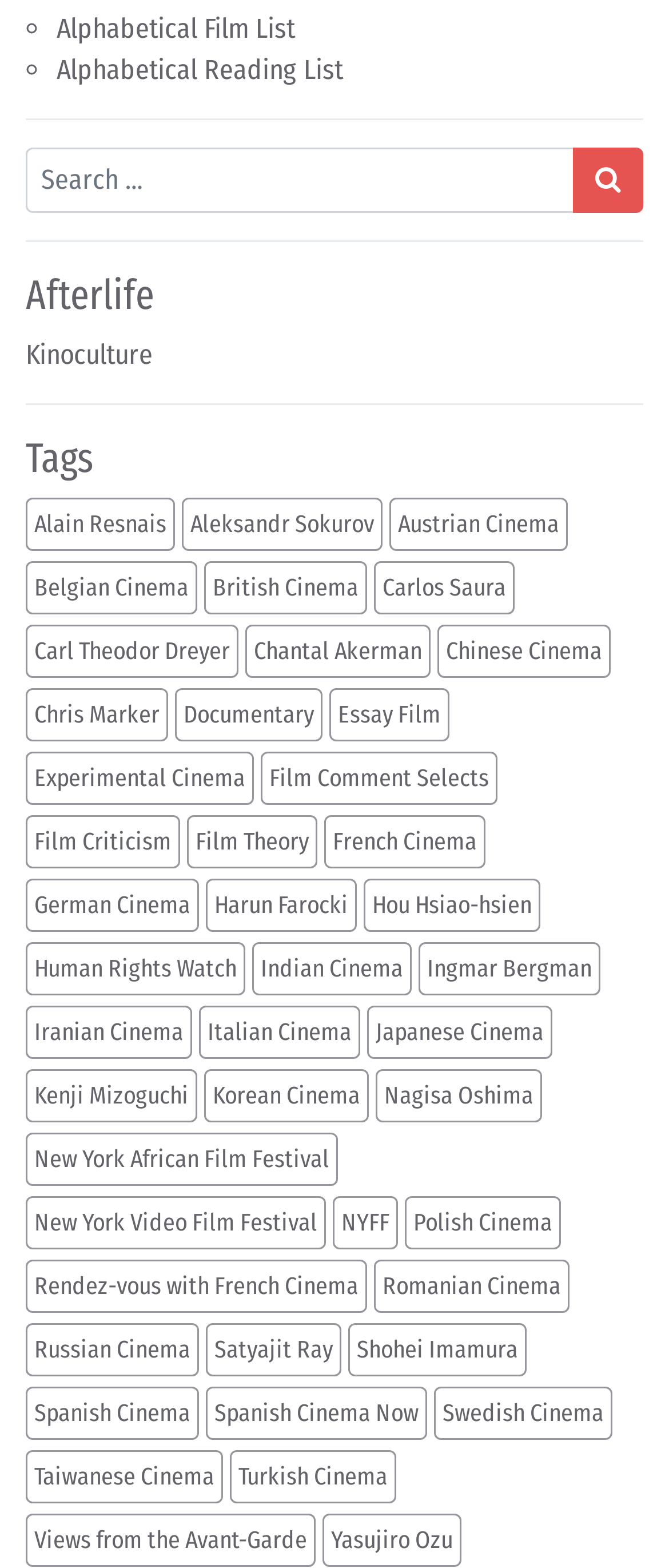Give a concise answer of one word or phrase to the question: 
What is the function of the 'Alphabetical Film List' link?

To view a list of films in alphabetical order